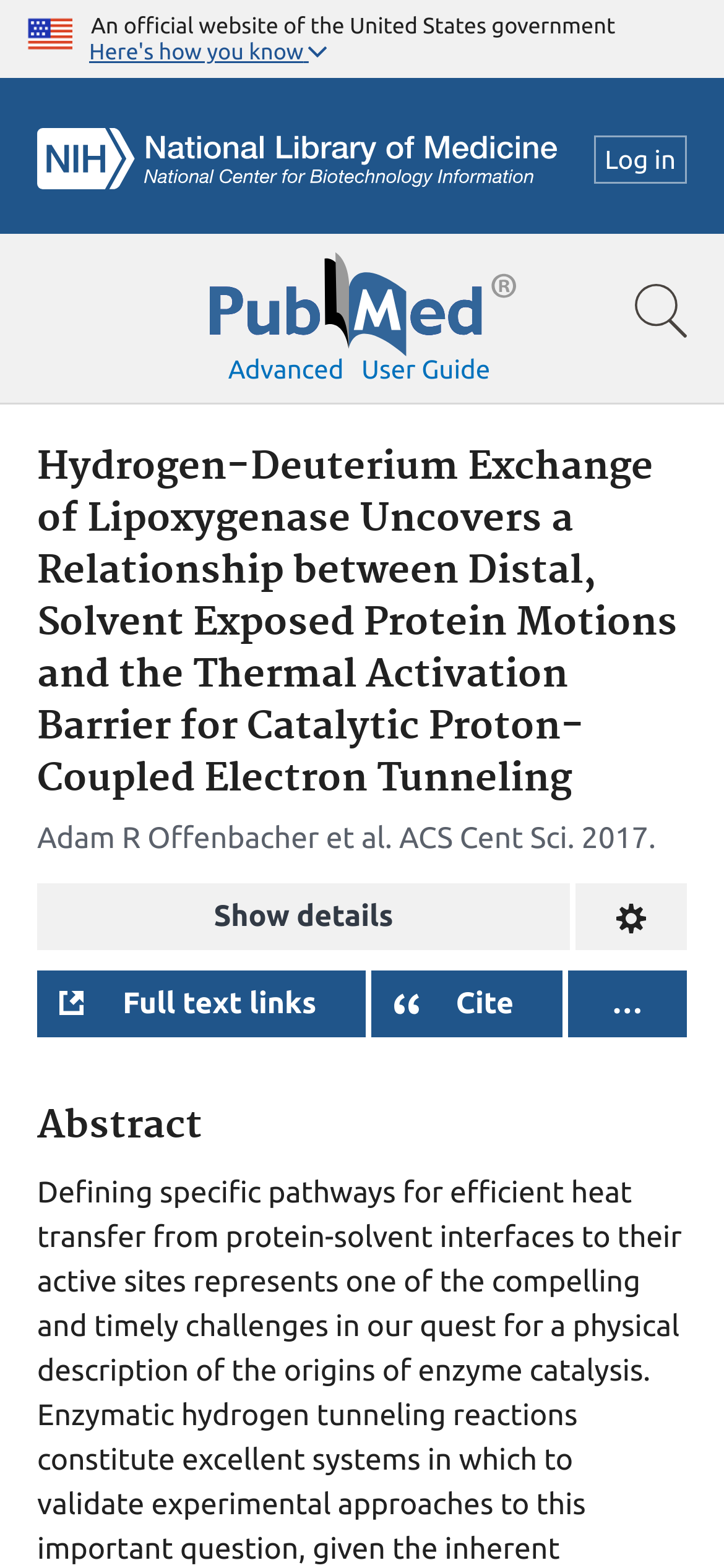Can you look at the image and give a comprehensive answer to the question:
What is the name of the government website?

I determined this by looking at the top header section of the webpage, where it says 'An official website of the United States government'.